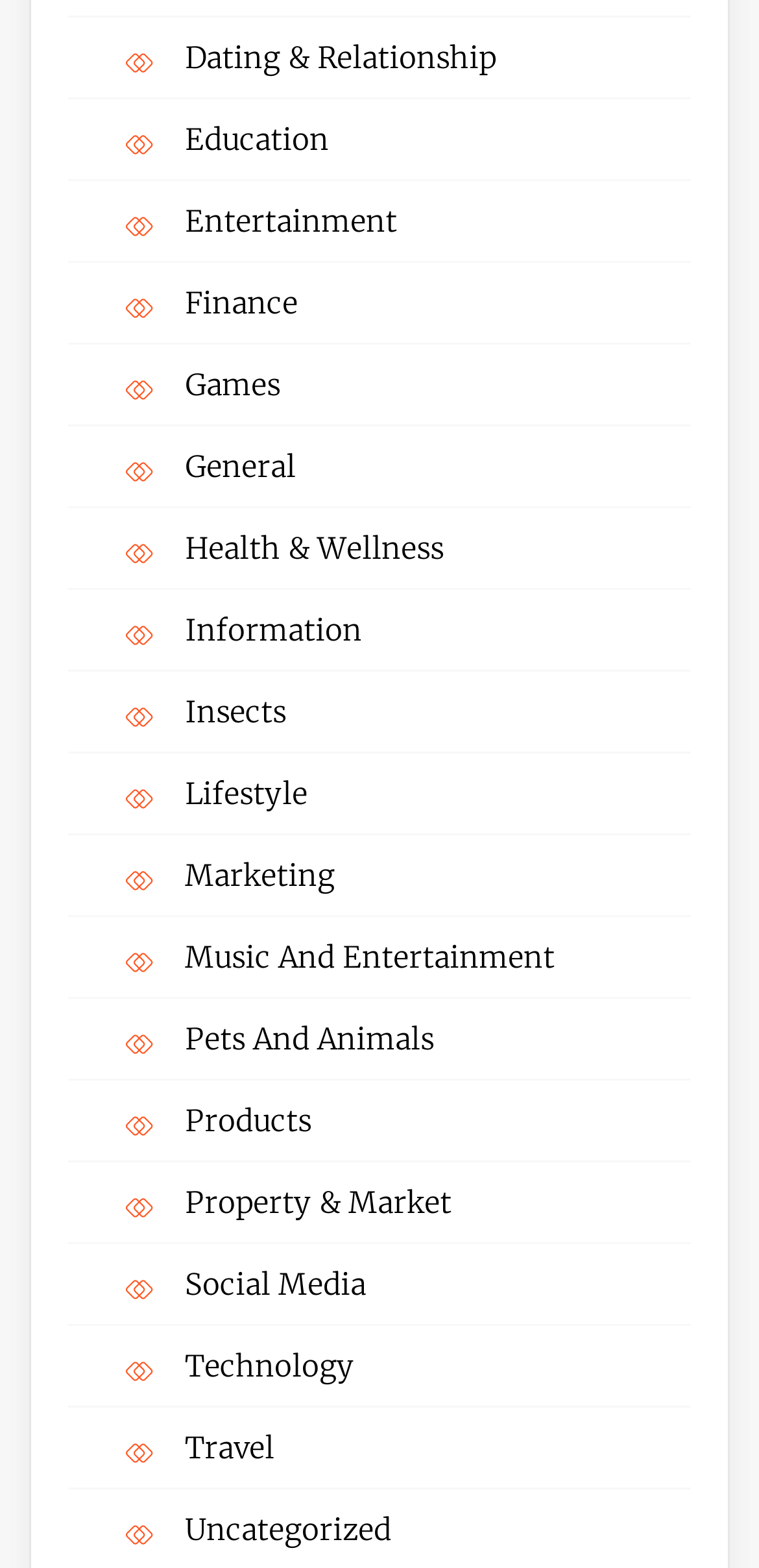Please identify the bounding box coordinates of the element's region that I should click in order to complete the following instruction: "Browse Music And Entertainment". The bounding box coordinates consist of four float numbers between 0 and 1, i.e., [left, top, right, bottom].

[0.244, 0.599, 0.777, 0.623]